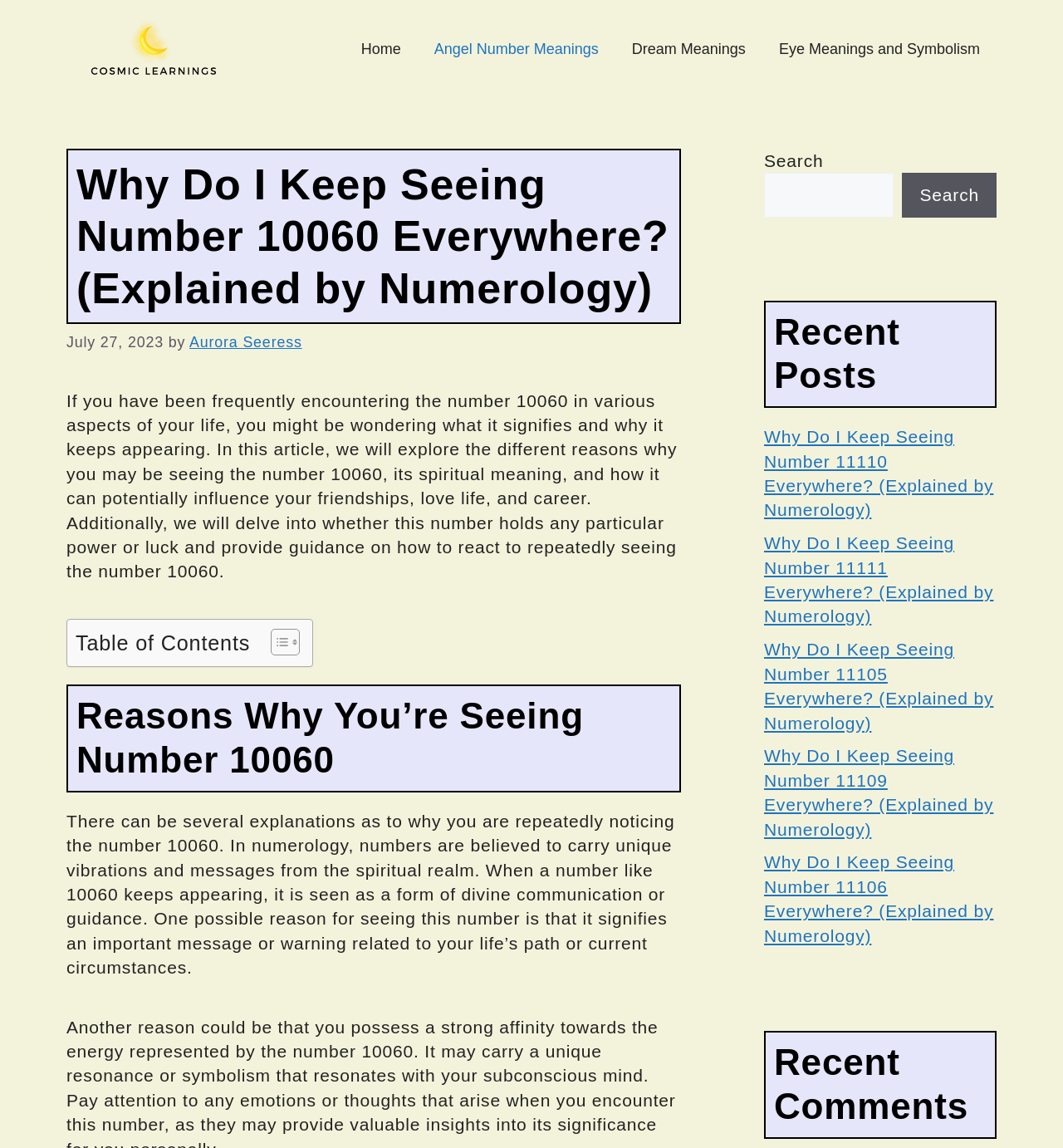What is the date of the article?
Please use the image to deliver a detailed and complete answer.

I found the answer by looking at the time element in the content section, which contains a static text element with the date 'July 27, 2023'.